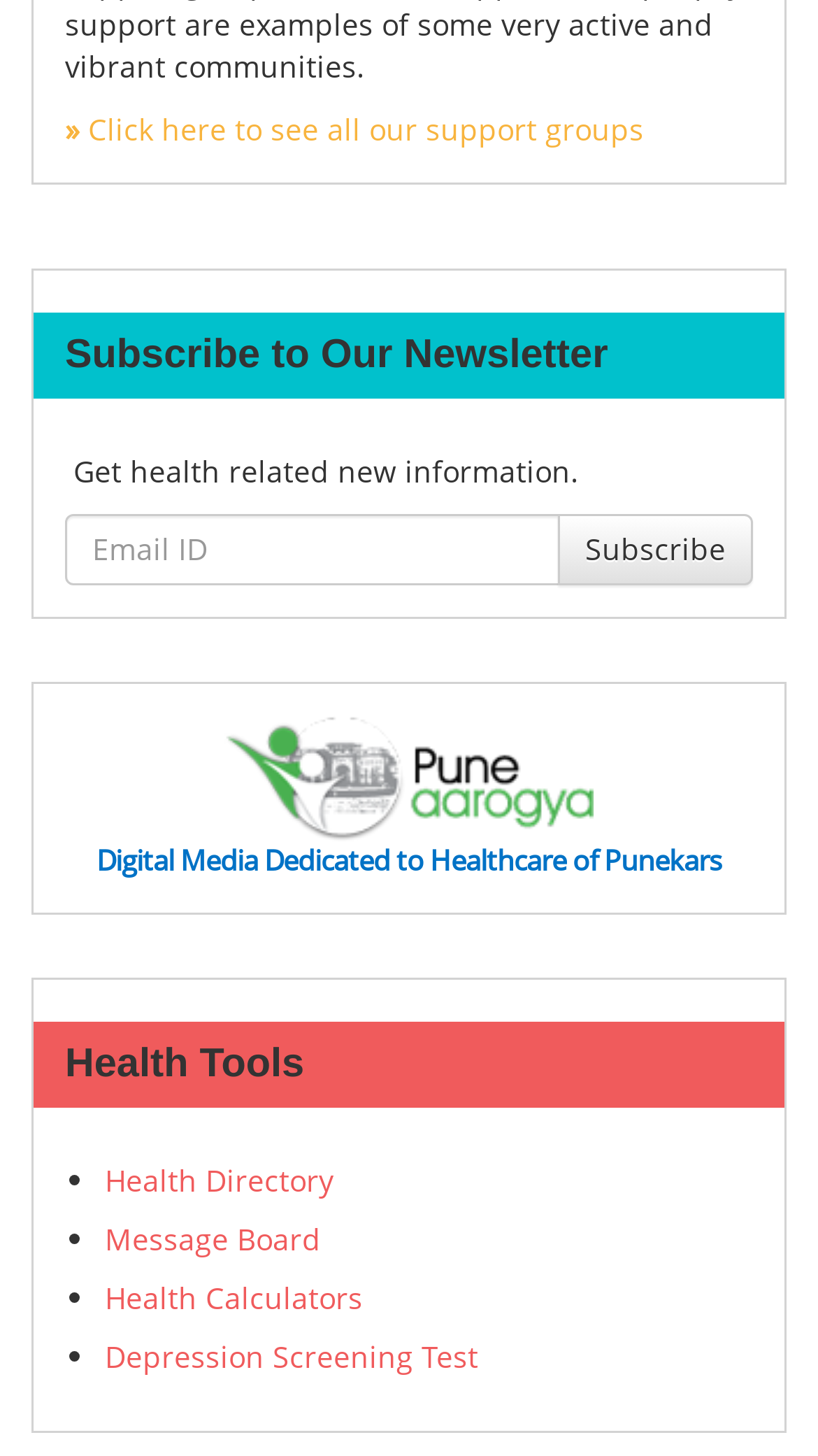Please find the bounding box coordinates of the element that needs to be clicked to perform the following instruction: "Visit Pune Aarogya". The bounding box coordinates should be four float numbers between 0 and 1, represented as [left, top, right, bottom].

[0.274, 0.519, 0.726, 0.545]